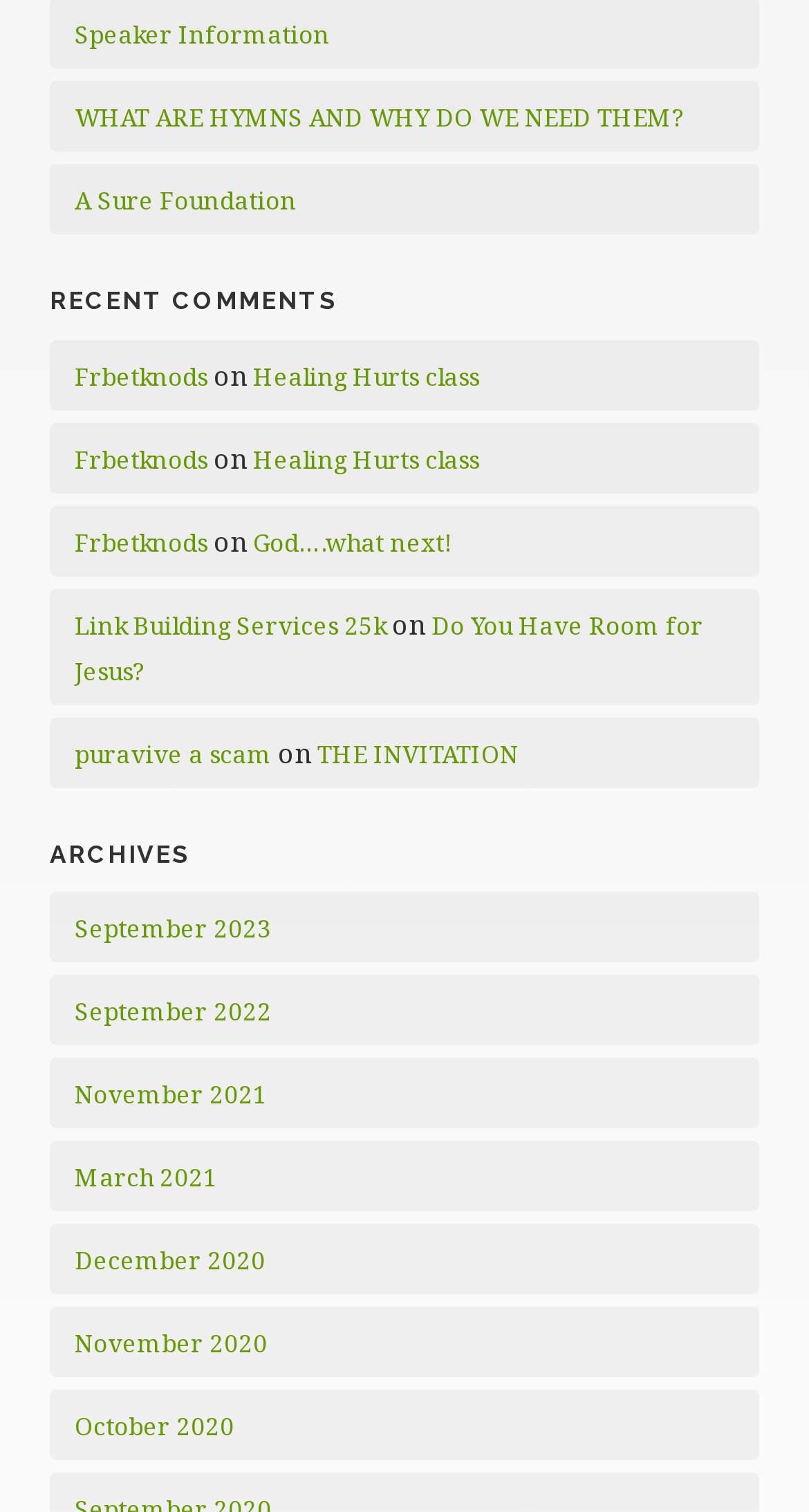Bounding box coordinates are specified in the format (top-left x, top-left y, bottom-right x, bottom-right y). All values are floating point numbers bounded between 0 and 1. Please provide the bounding box coordinate of the region this sentence describes: Link Building Services 25k

[0.092, 0.403, 0.477, 0.423]